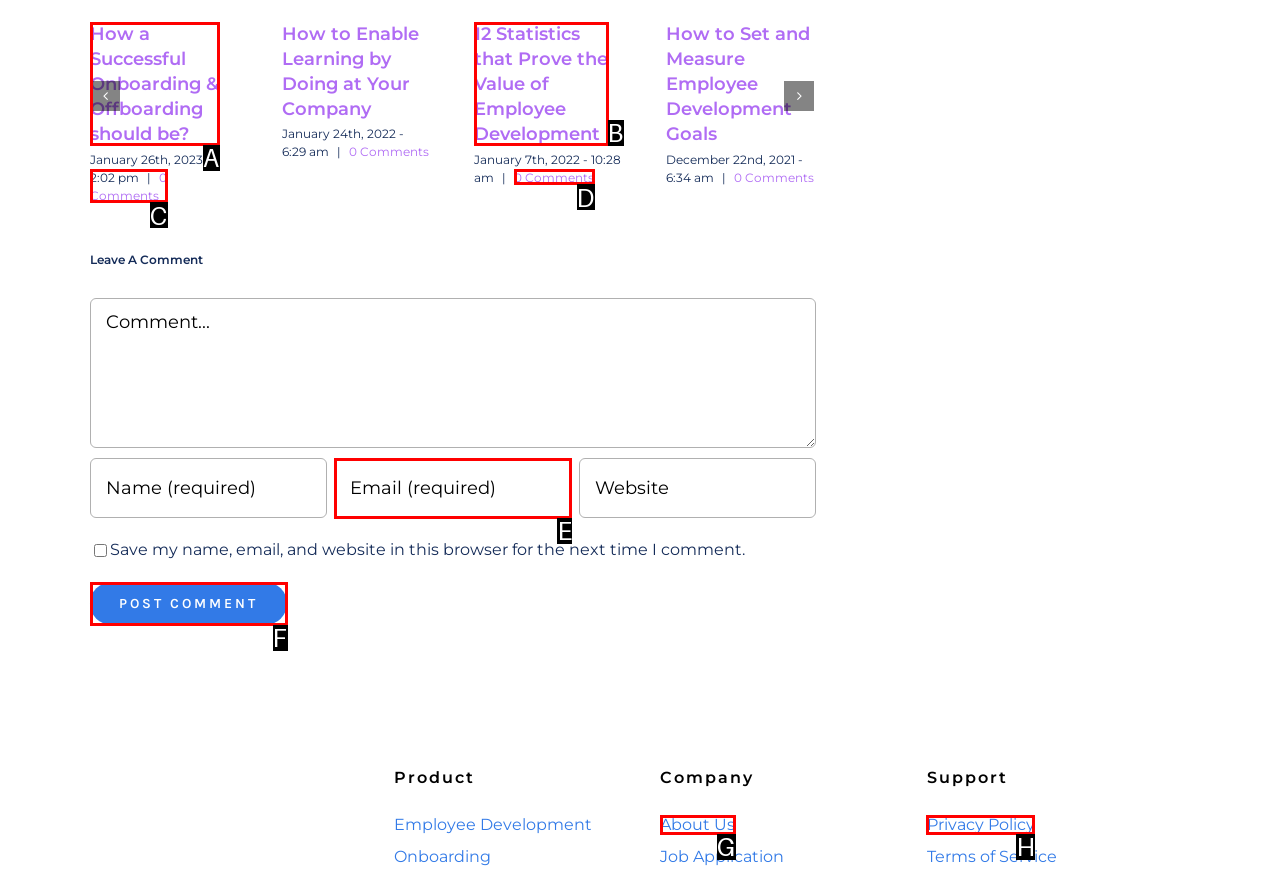Determine which HTML element fits the description: name="submit" value="Post Comment". Answer with the letter corresponding to the correct choice.

F